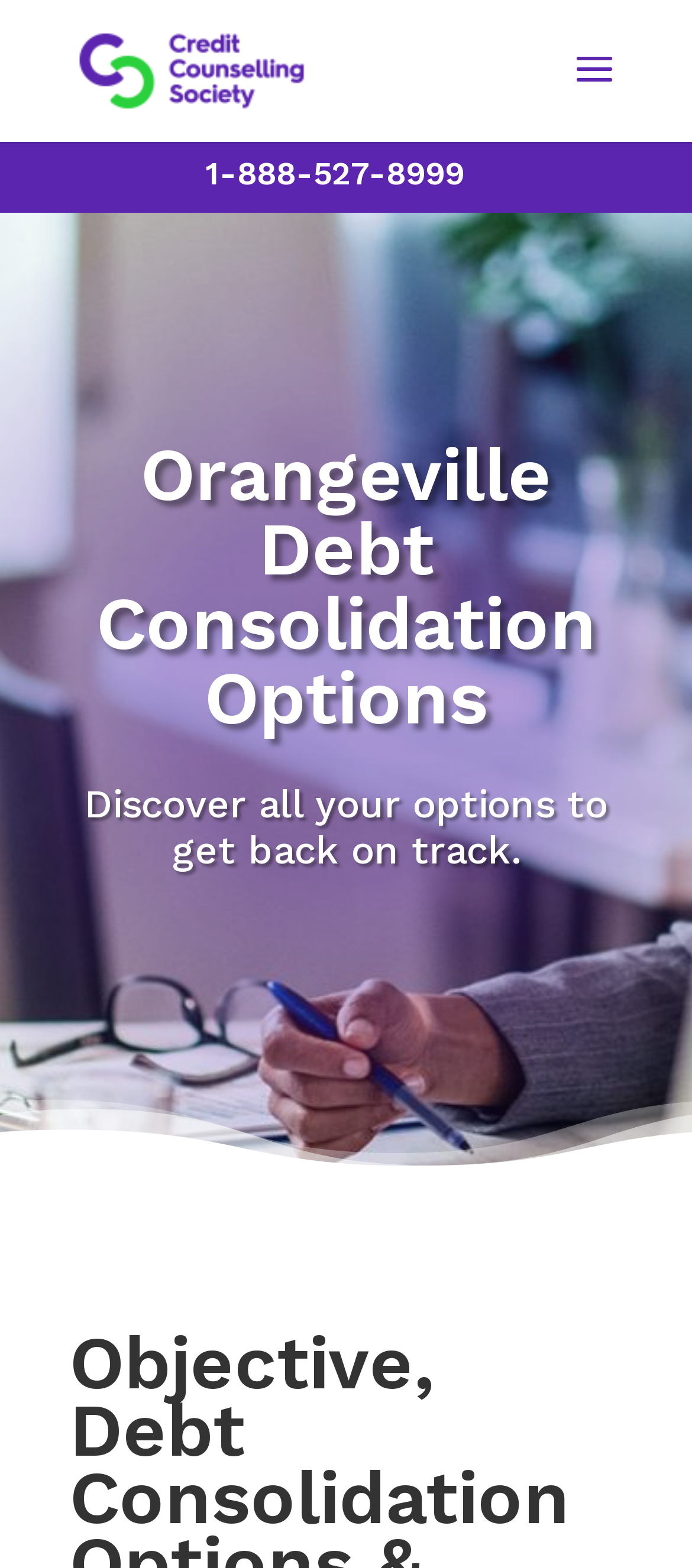Please look at the image and answer the question with a detailed explanation: Is there a search function on the webpage?

I found a link element with the text 'Search' which is accompanied by an image with the same name, indicating that there is a search function on the webpage.